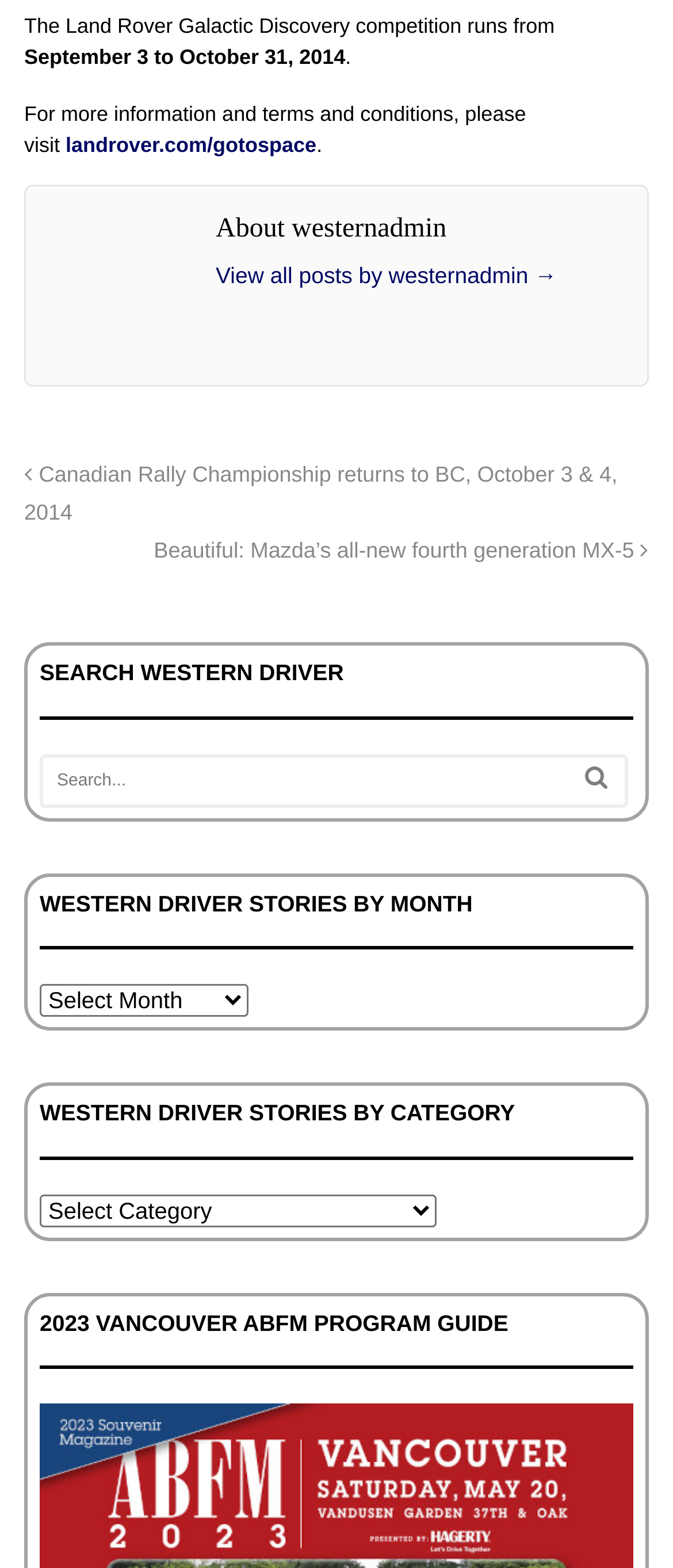How many links are available on the webpage?
Using the image, respond with a single word or phrase.

4